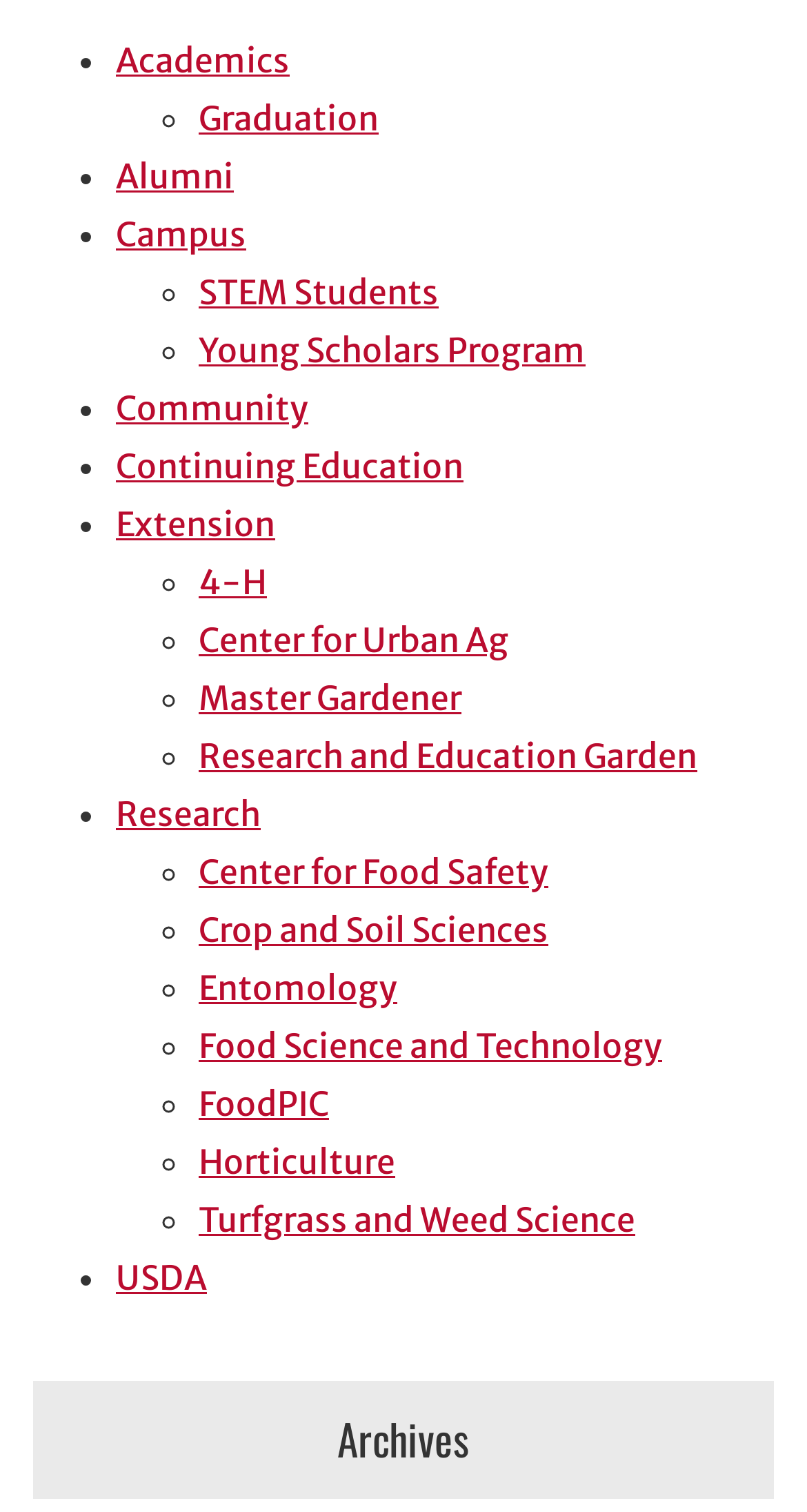Provide a one-word or brief phrase answer to the question:
How many links are there under 'Research'?

6